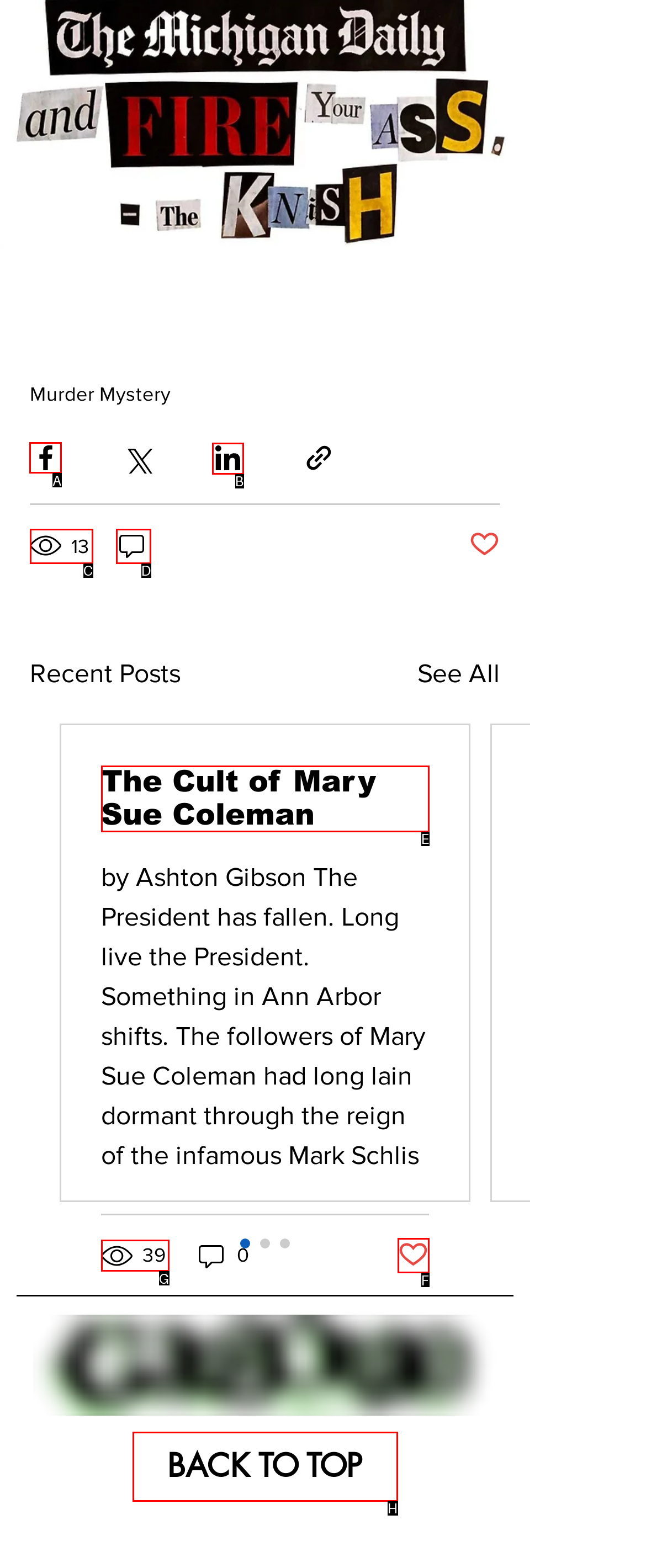Identify which HTML element should be clicked to fulfill this instruction: Read article by Lisa Ratner Reply with the correct option's letter.

None